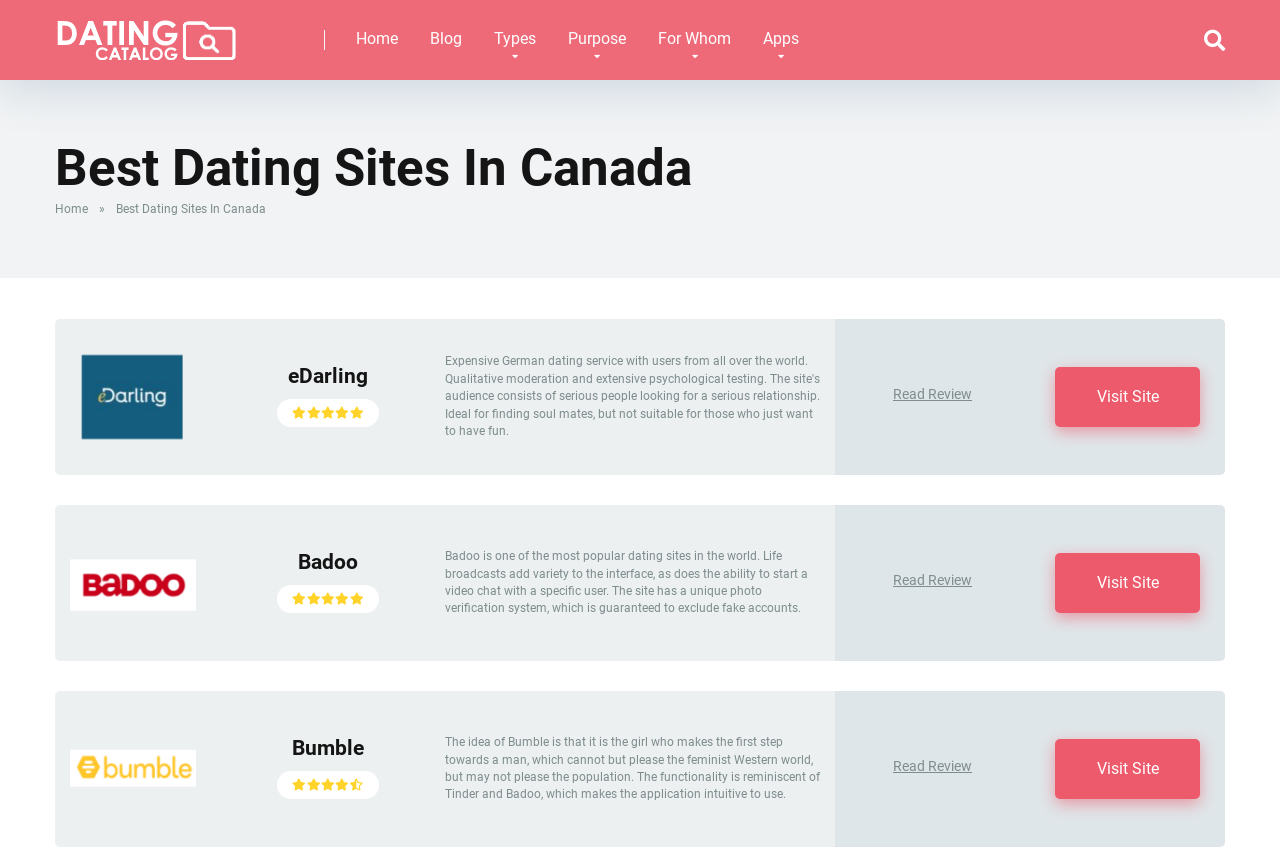Generate the text of the webpage's primary heading.

Best Dating Sites In Canada